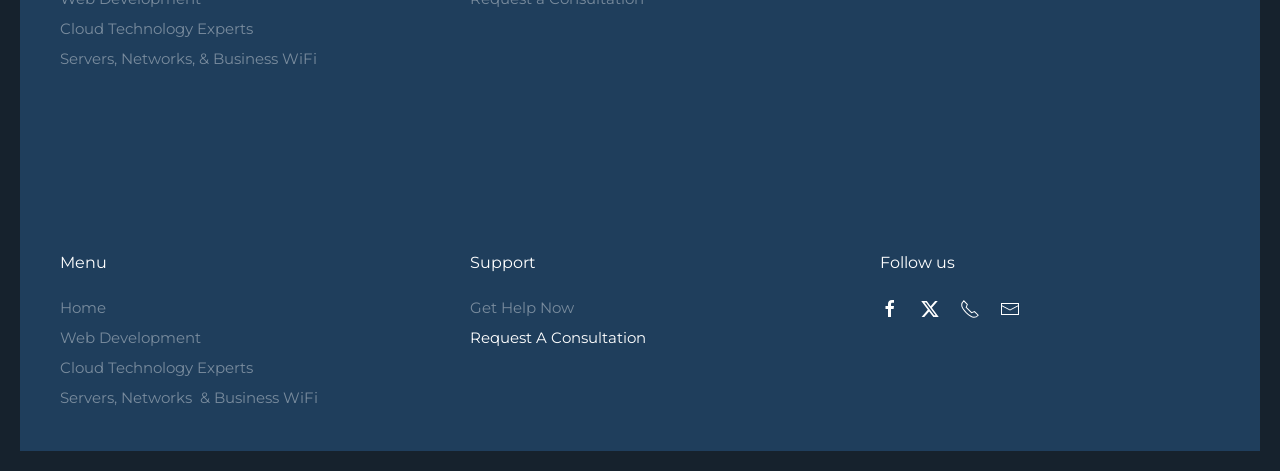Could you specify the bounding box coordinates for the clickable section to complete the following instruction: "Follow us on Facebook"?

[0.688, 0.632, 0.703, 0.672]